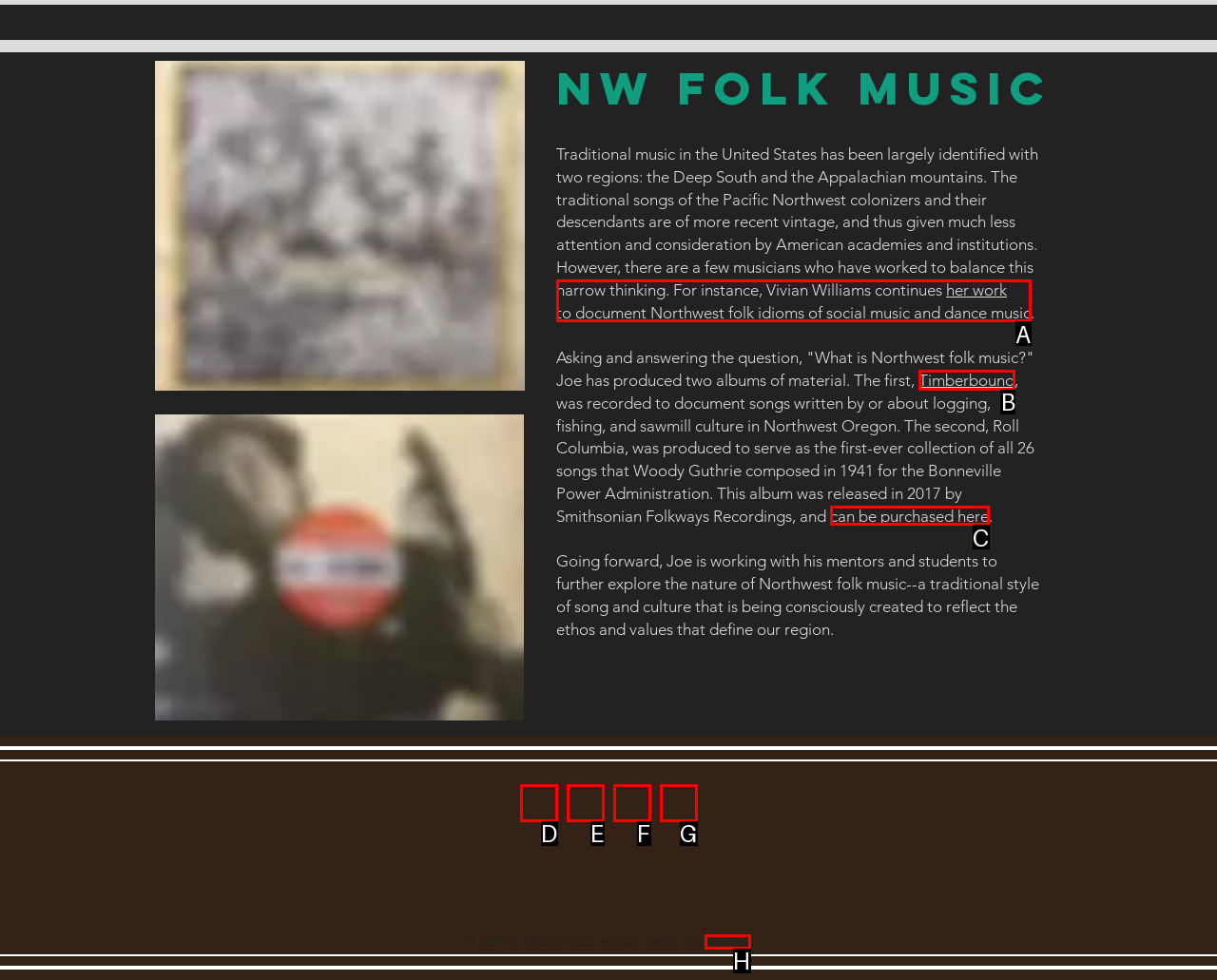Determine which HTML element should be clicked to carry out the following task: Explore Timberbound album Respond with the letter of the appropriate option.

B